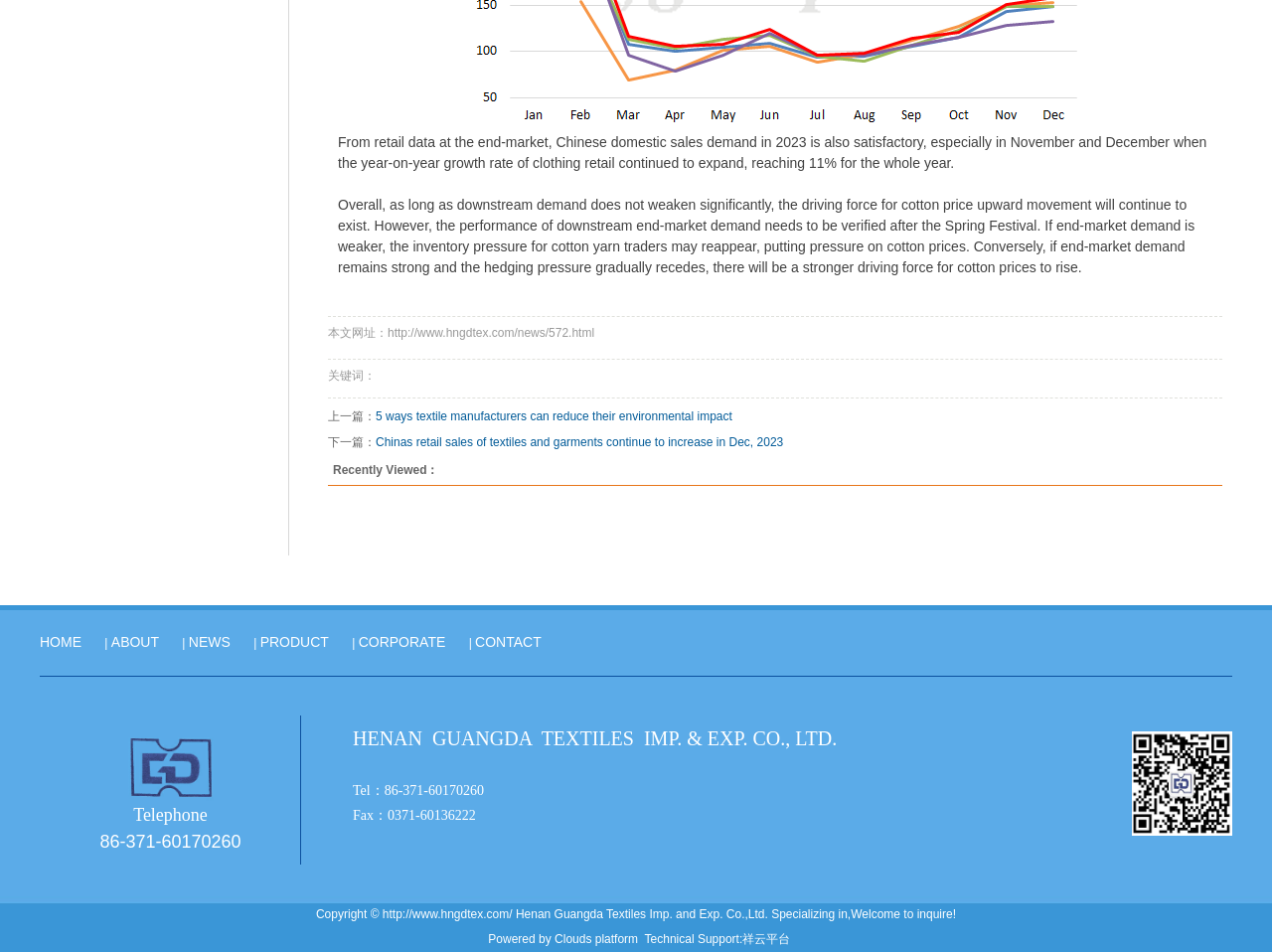Determine the bounding box coordinates for the clickable element to execute this instruction: "Click the HOME button". Provide the coordinates as four float numbers between 0 and 1, i.e., [left, top, right, bottom].

[0.031, 0.666, 0.08, 0.683]